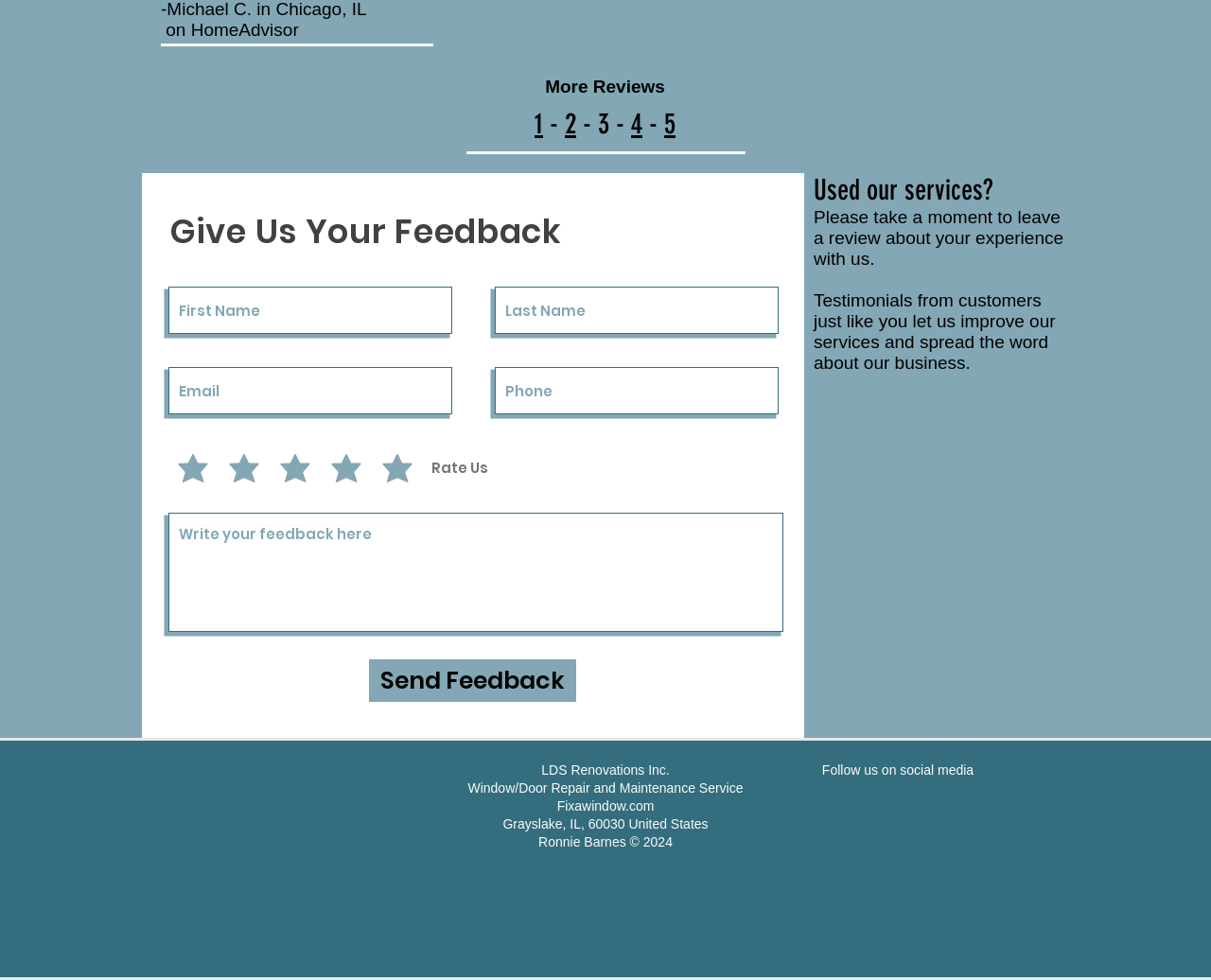Find and specify the bounding box coordinates that correspond to the clickable region for the instruction: "Enter your first name".

[0.139, 0.292, 0.373, 0.341]